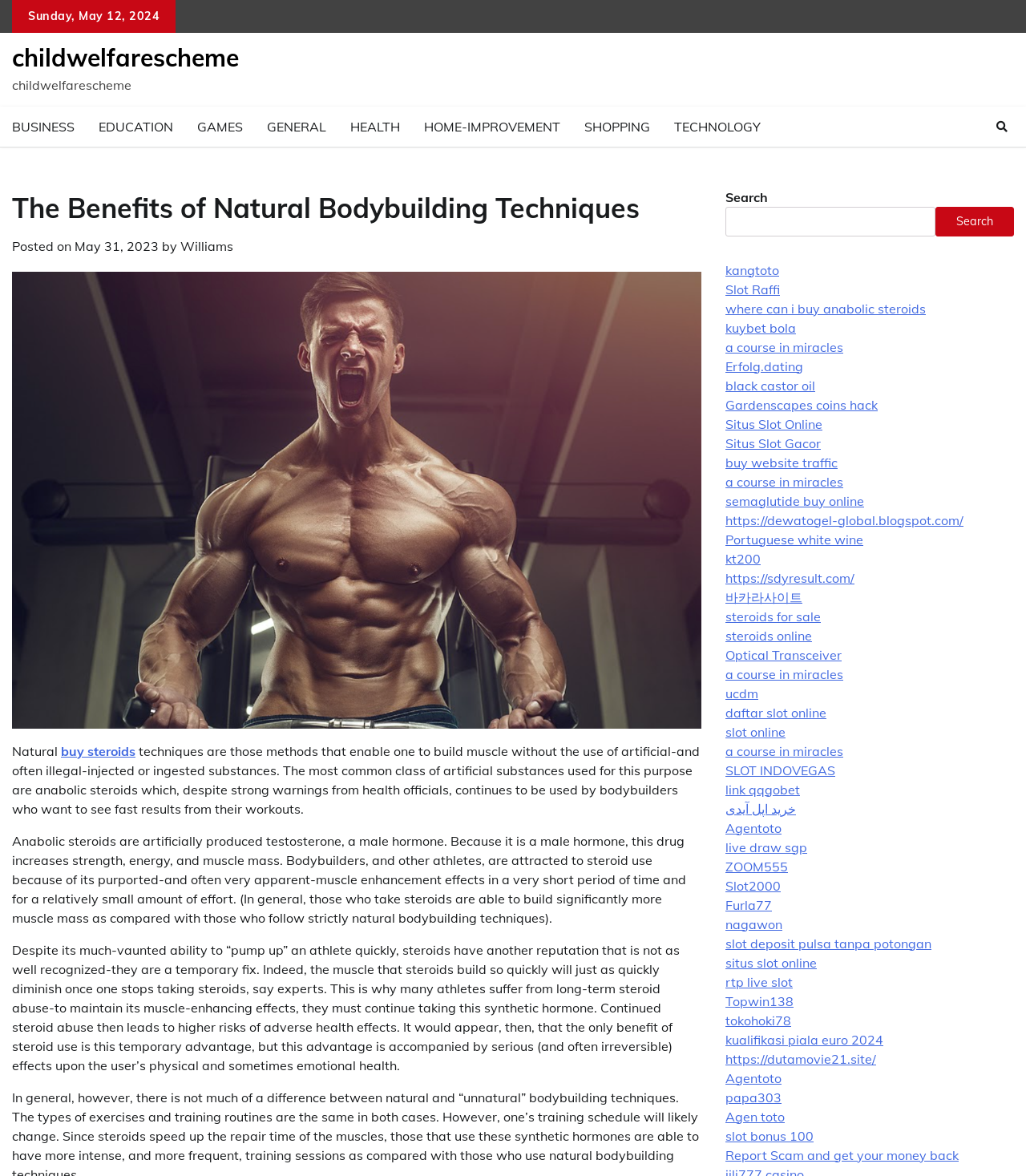Can you give a comprehensive explanation to the question given the content of the image?
How many categories are listed in the webpage?

I counted the number of categories listed in the webpage by looking at the links below the main heading. There are 10 categories: BUSINESS, EDUCATION, GAMES, GENERAL, HEALTH, HOME-IMPROVEMENT, SHOPPING, TECHNOLOGY, and others.